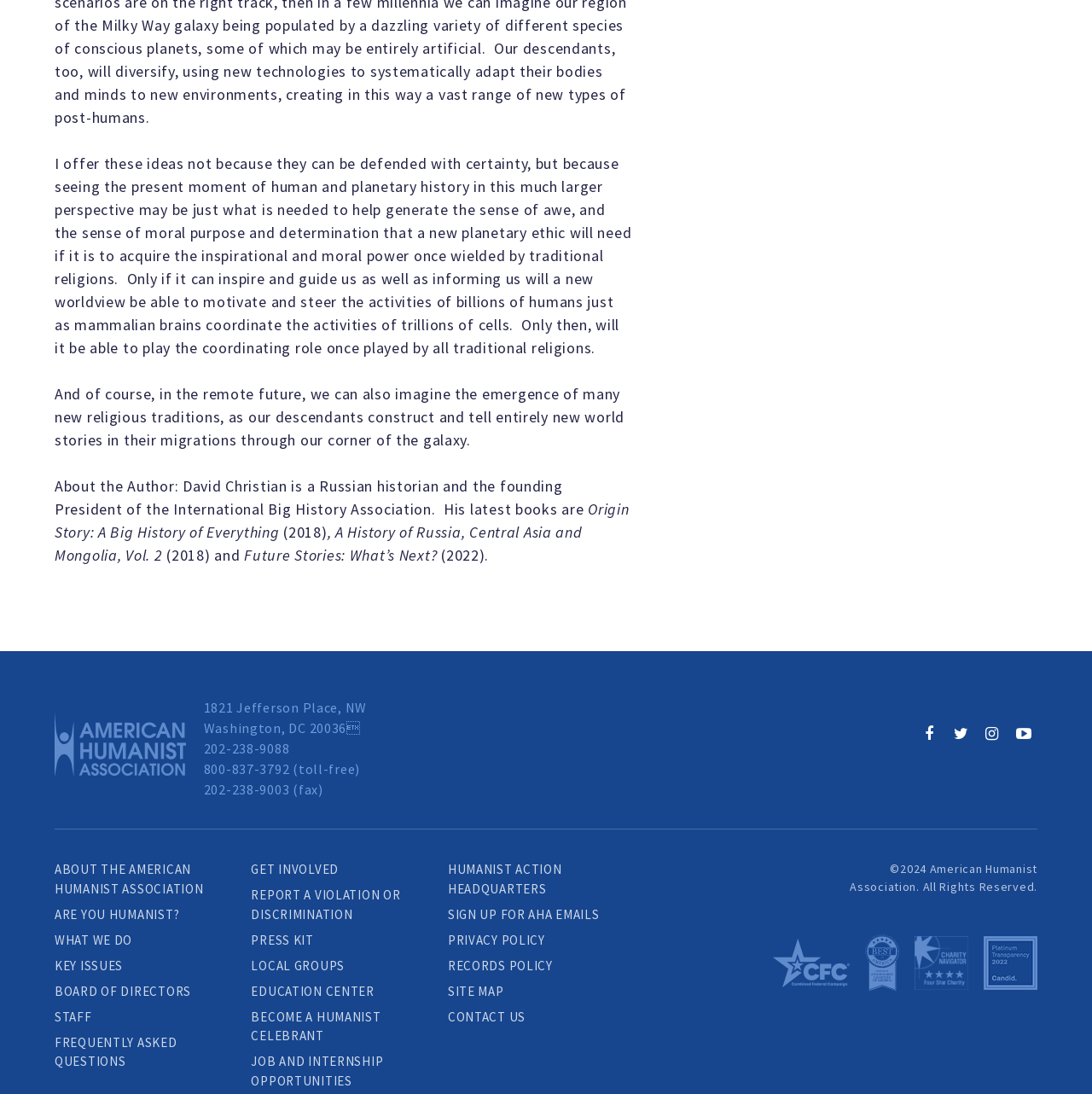Please find the bounding box coordinates of the section that needs to be clicked to achieve this instruction: "Click the 'ABOUT THE AMERICAN HUMANIST ASSOCIATION' link".

[0.05, 0.787, 0.186, 0.82]